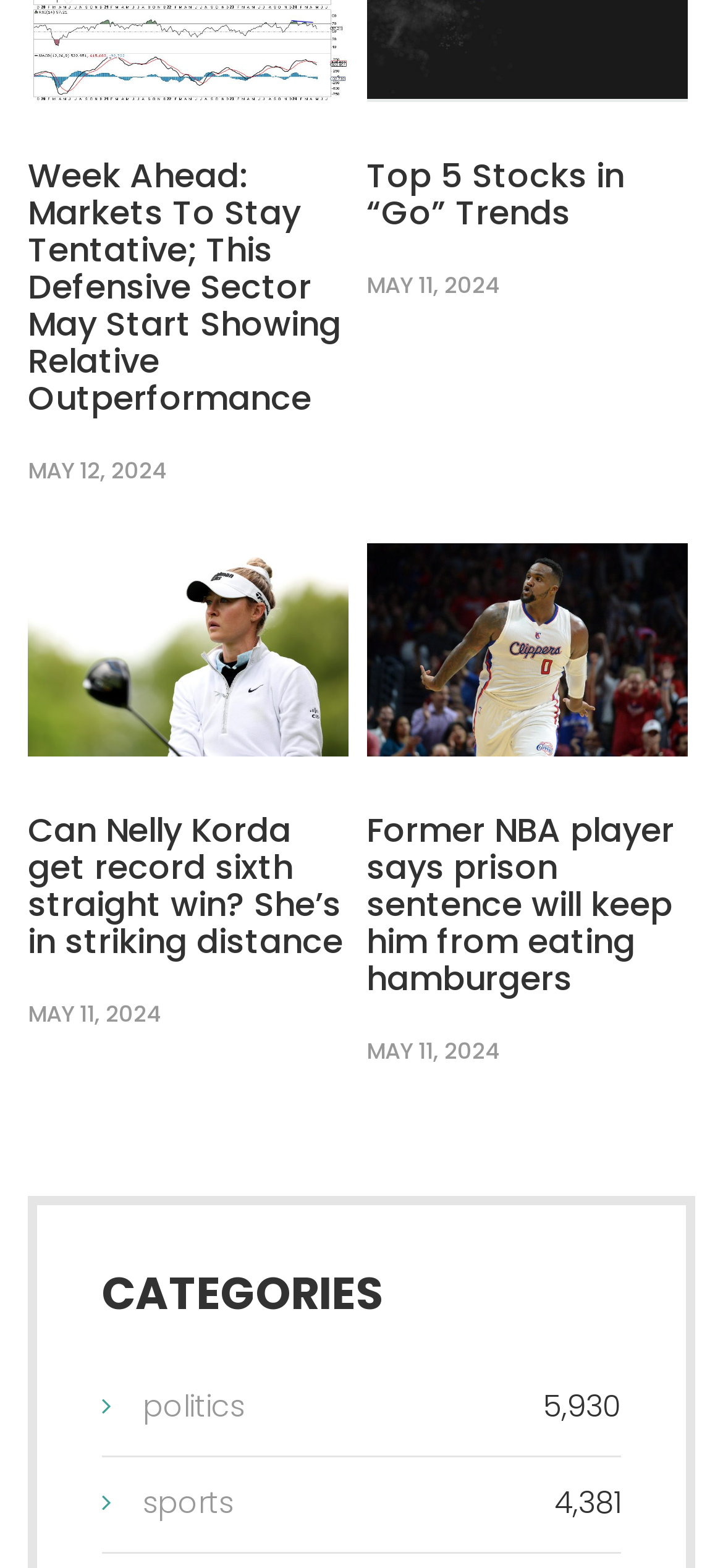What is the date of the article 'Week Ahead: Markets To Stay Tentative; This Defensive Sector May Start Showing Relative Outperformance'?
Please use the visual content to give a single word or phrase answer.

MAY 12, 2024